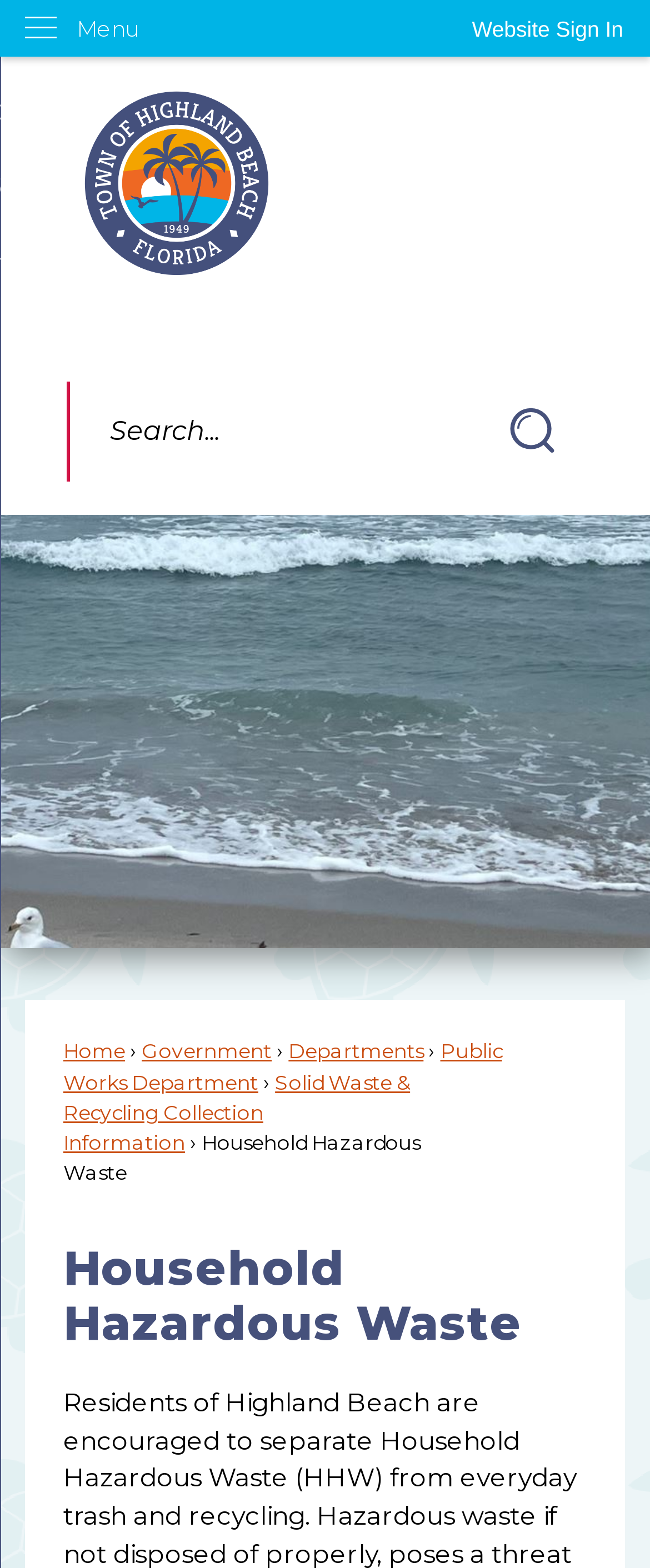Please locate the bounding box coordinates of the element that should be clicked to achieve the given instruction: "Search for something".

[0.103, 0.243, 0.897, 0.307]